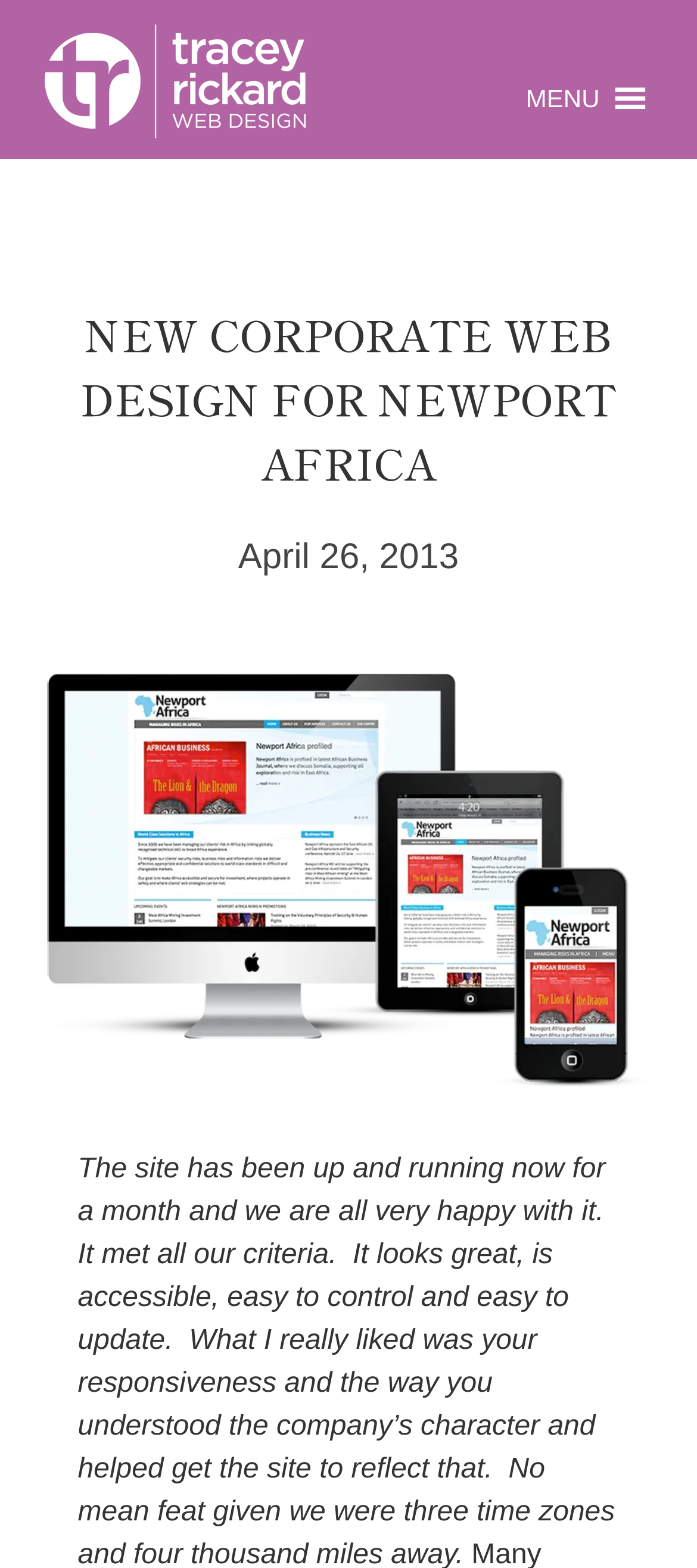Find and provide the bounding box coordinates for the UI element described here: "MENUMENU". The coordinates should be given as four float numbers between 0 and 1: [left, top, right, bottom].

[0.755, 0.04, 0.86, 0.085]